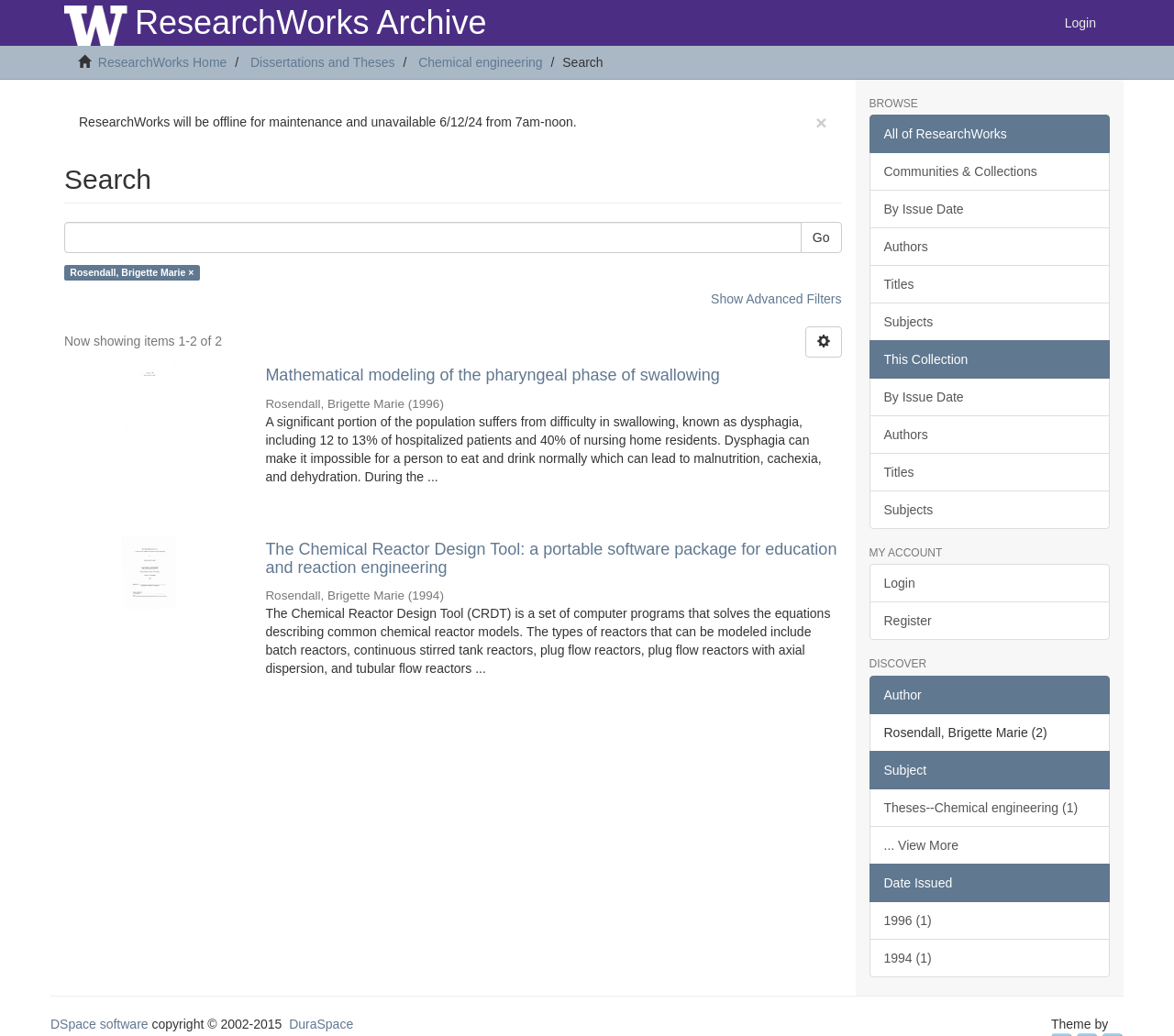Determine the bounding box coordinates of the section to be clicked to follow the instruction: "Login to the system". The coordinates should be given as four float numbers between 0 and 1, formatted as [left, top, right, bottom].

[0.895, 0.0, 0.945, 0.044]